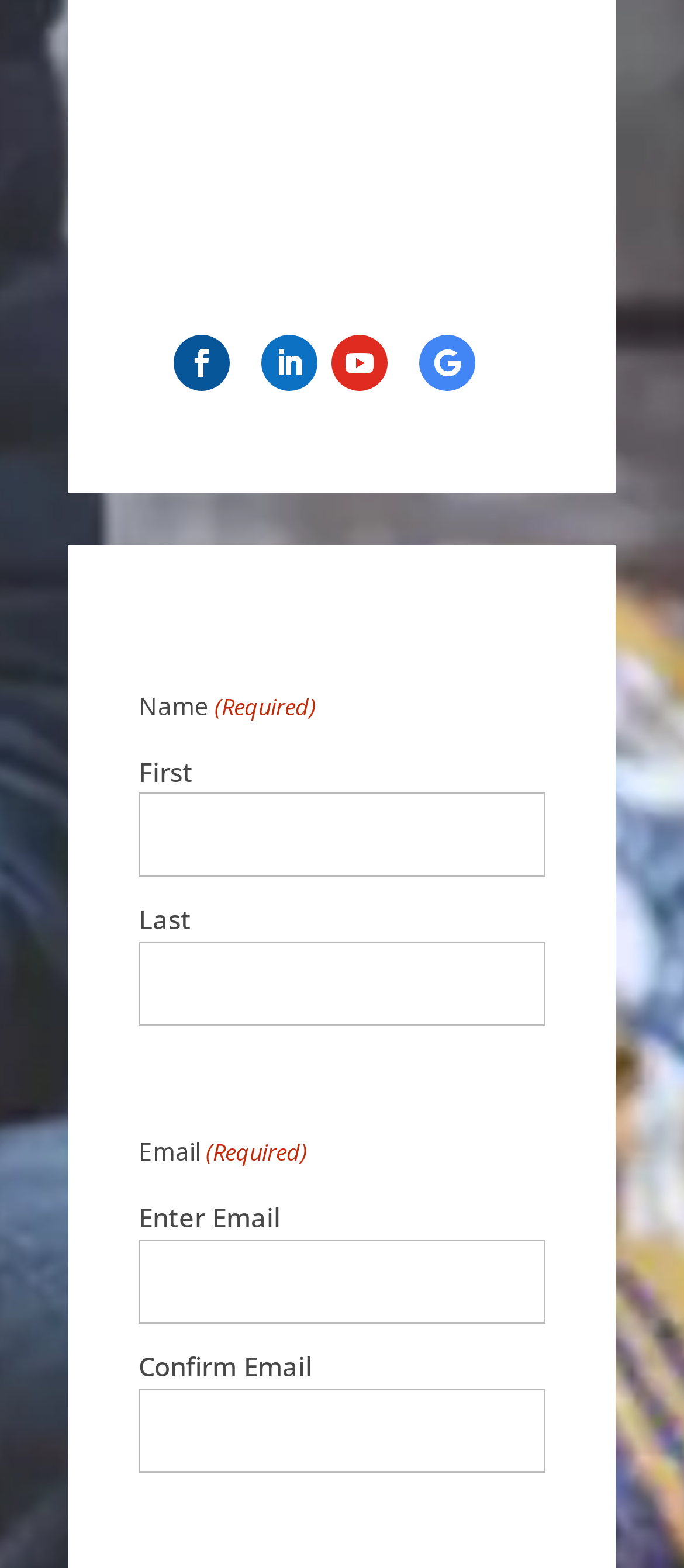How many social media links are there?
From the screenshot, provide a brief answer in one word or phrase.

4